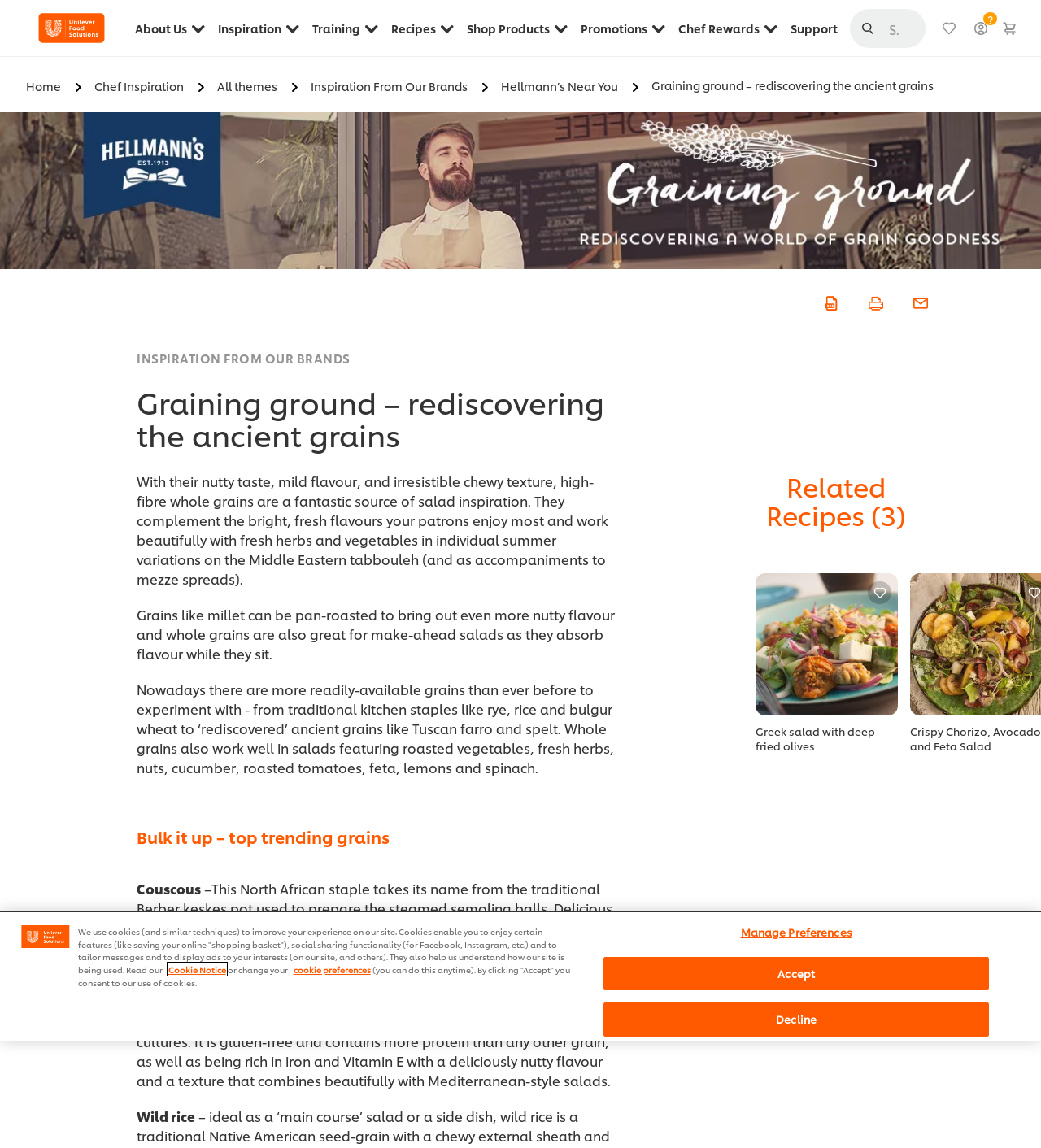Pinpoint the bounding box coordinates of the element to be clicked to execute the instruction: "Click the 'Print' button".

[0.83, 0.252, 0.849, 0.272]